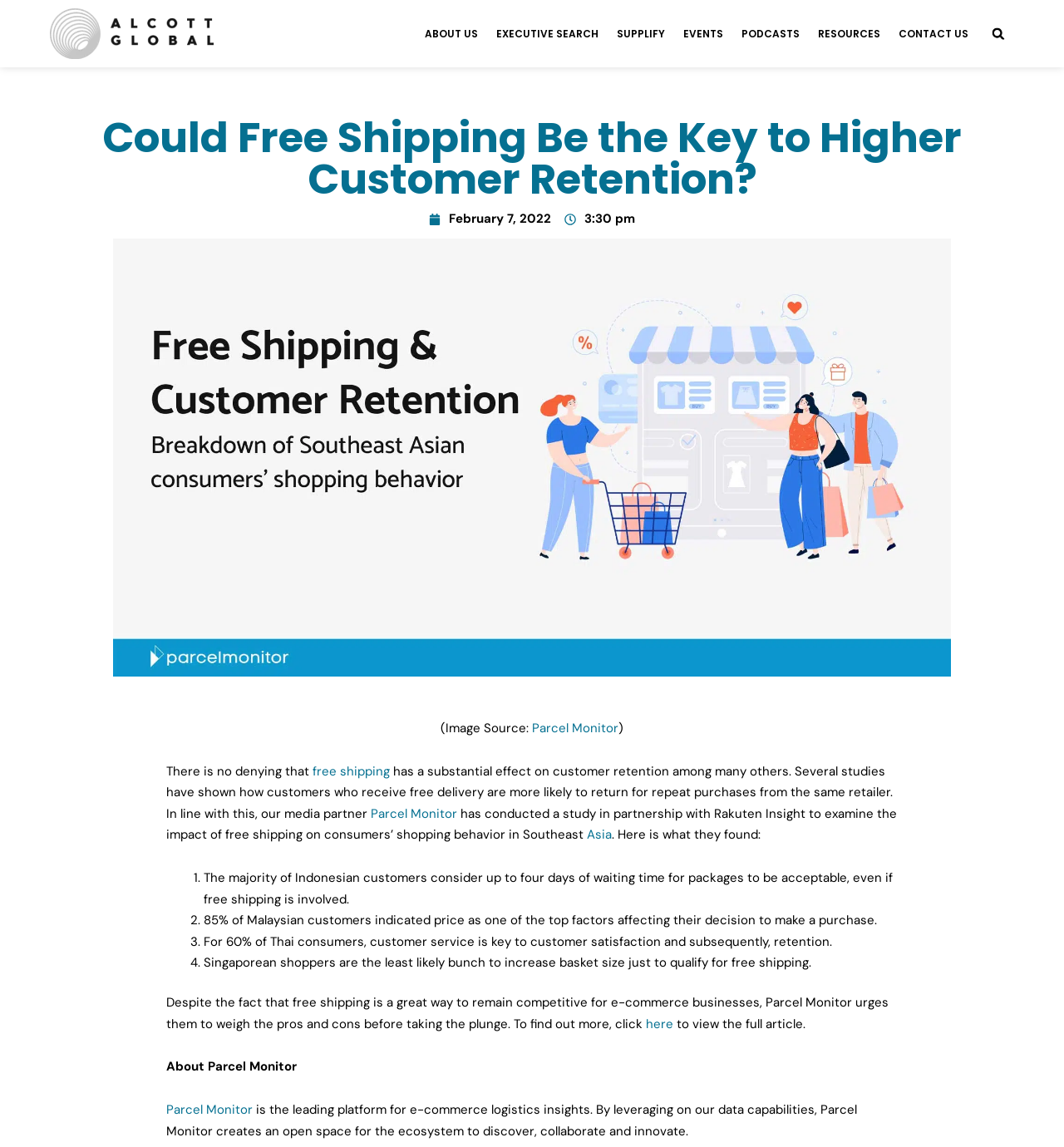Determine the bounding box coordinates for the area you should click to complete the following instruction: "Read the article published on February 7, 2022".

[0.403, 0.182, 0.518, 0.2]